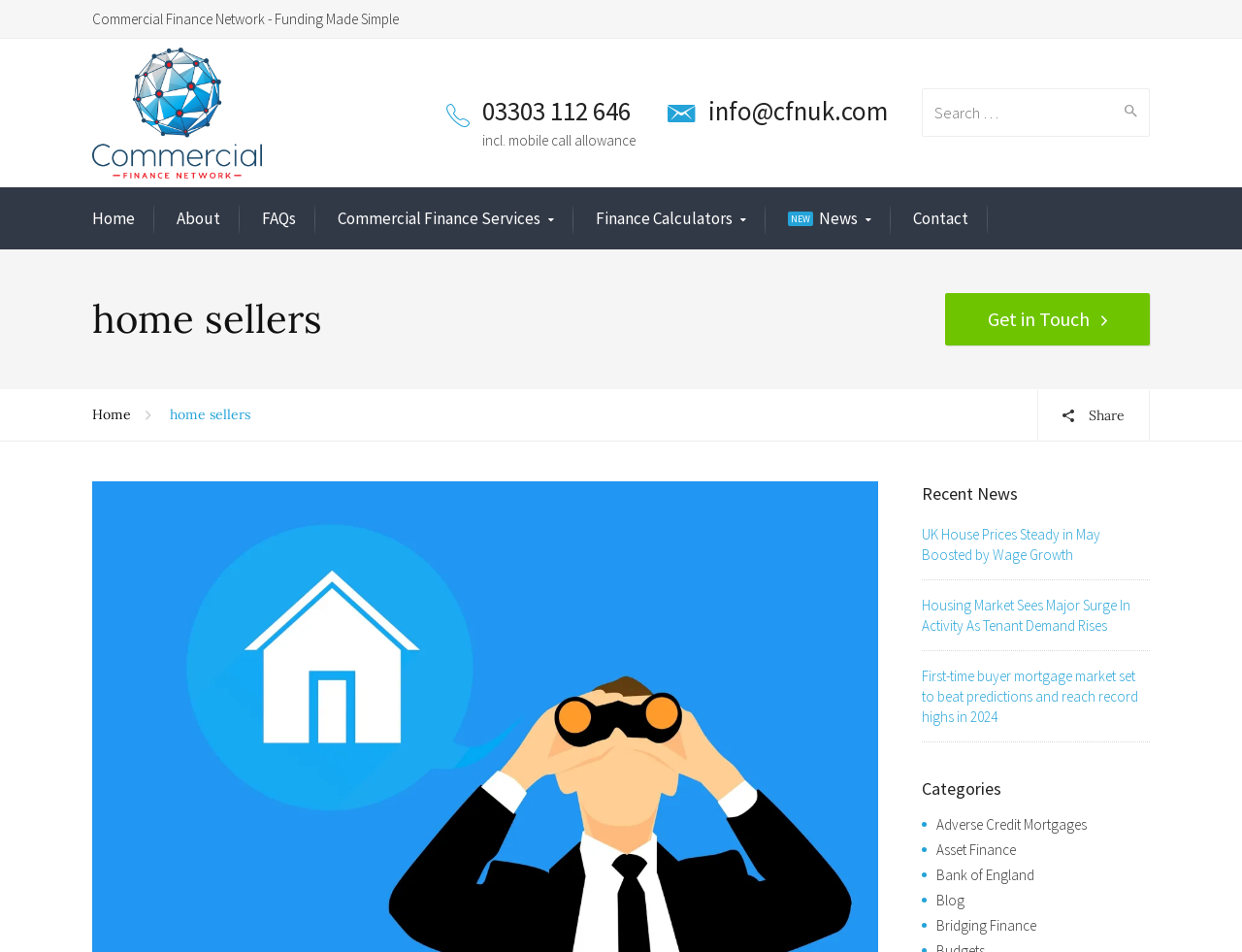Please provide a one-word or short phrase answer to the question:
What is the phone number?

03303 112 646